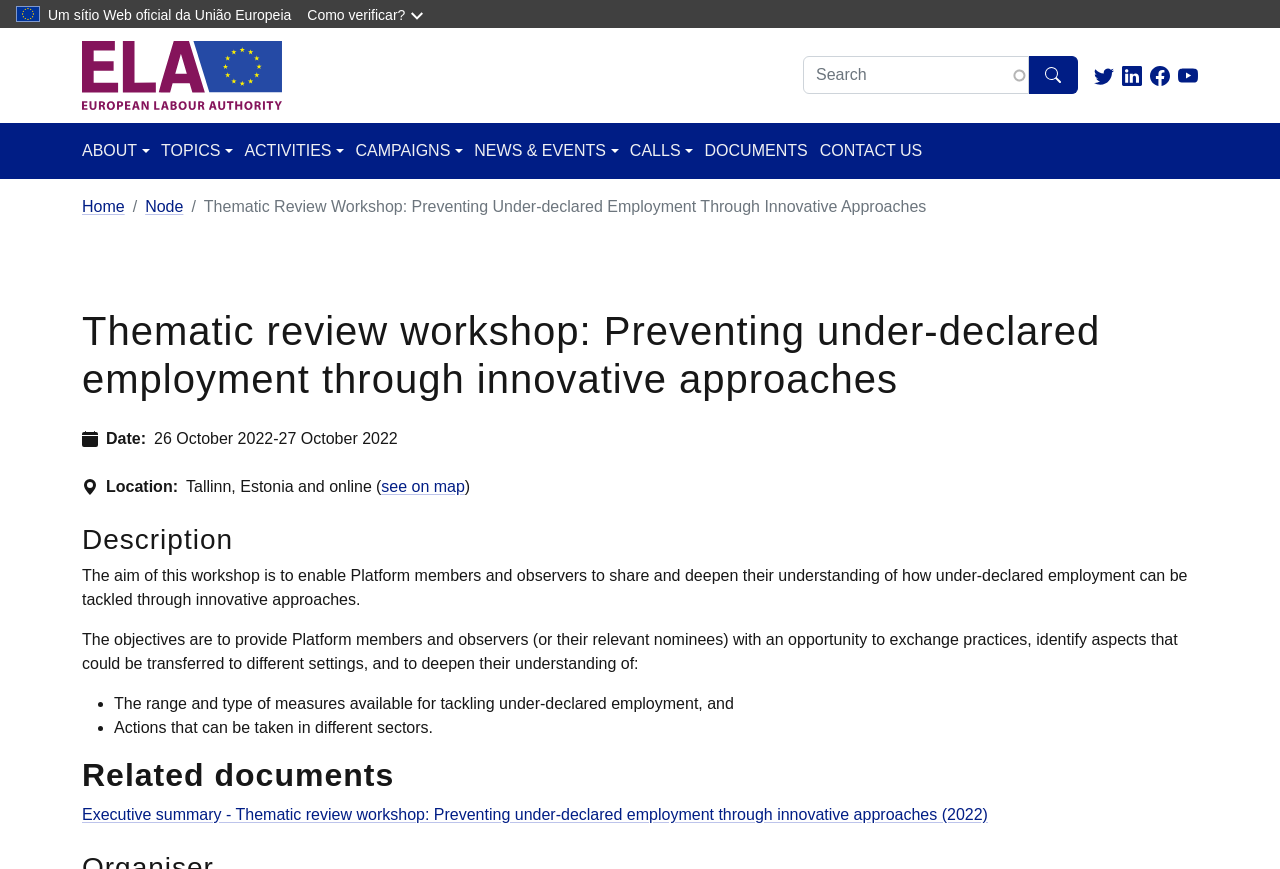What is the title of the related document?
Respond to the question with a well-detailed and thorough answer.

The title of the related document can be found in the link text 'Executive summary - Thematic review workshop: Preventing under-declared employment through innovative approaches (2022)' which provides the exact title of the related document.